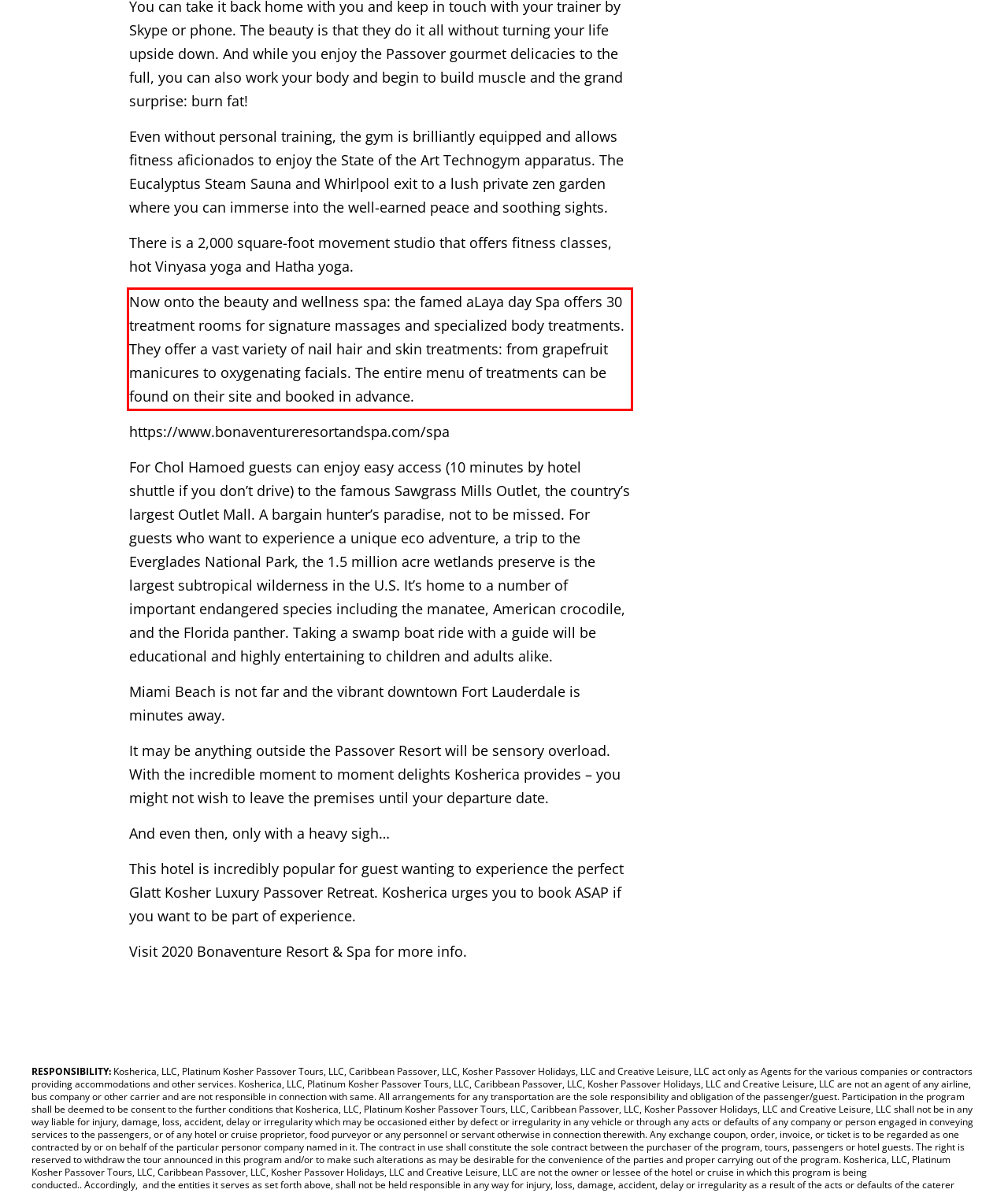Please take the screenshot of the webpage, find the red bounding box, and generate the text content that is within this red bounding box.

Now onto the beauty and wellness spa: the famed aLaya day Spa offers 30 treatment rooms for signature massages and specialized body treatments. They offer a vast variety of nail hair and skin treatments: from grapefruit manicures to oxygenating facials. The entire menu of treatments can be found on their site and booked in advance.